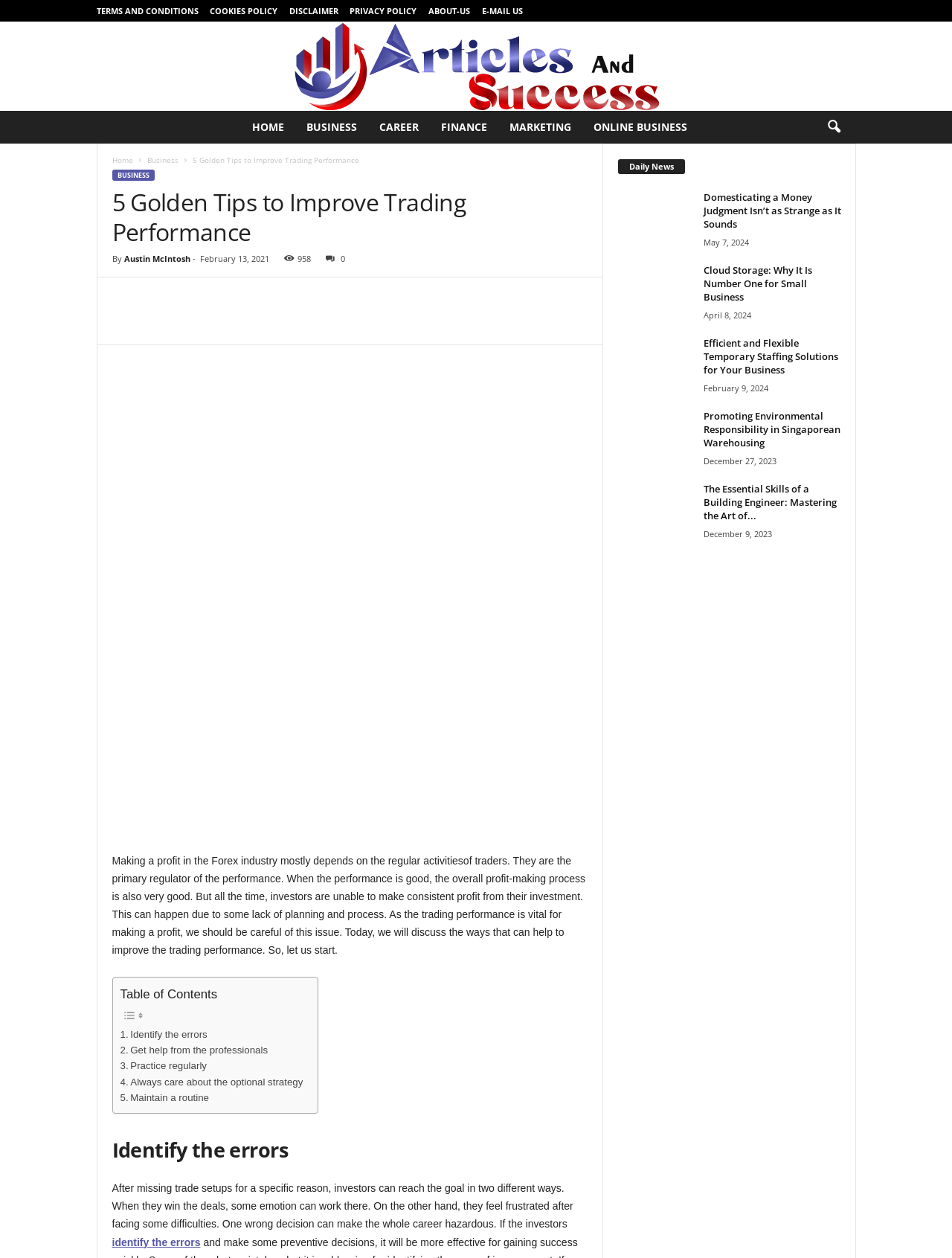Please identify the bounding box coordinates of where to click in order to follow the instruction: "Read the article '5 Golden Tips to Improve Trading Performance'".

[0.118, 0.286, 0.618, 0.539]